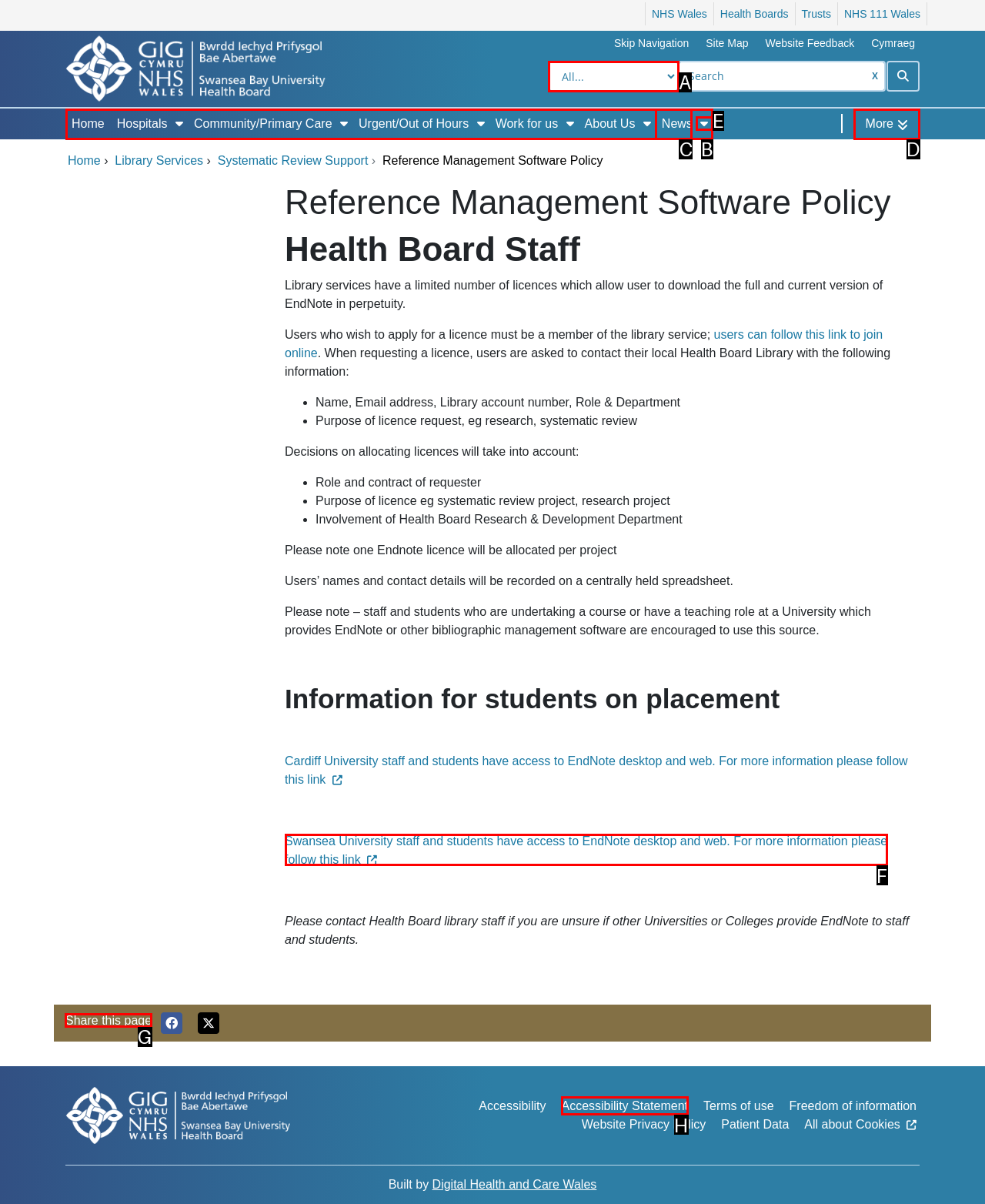Tell me which one HTML element I should click to complete the following task: Share this page Answer with the option's letter from the given choices directly.

G